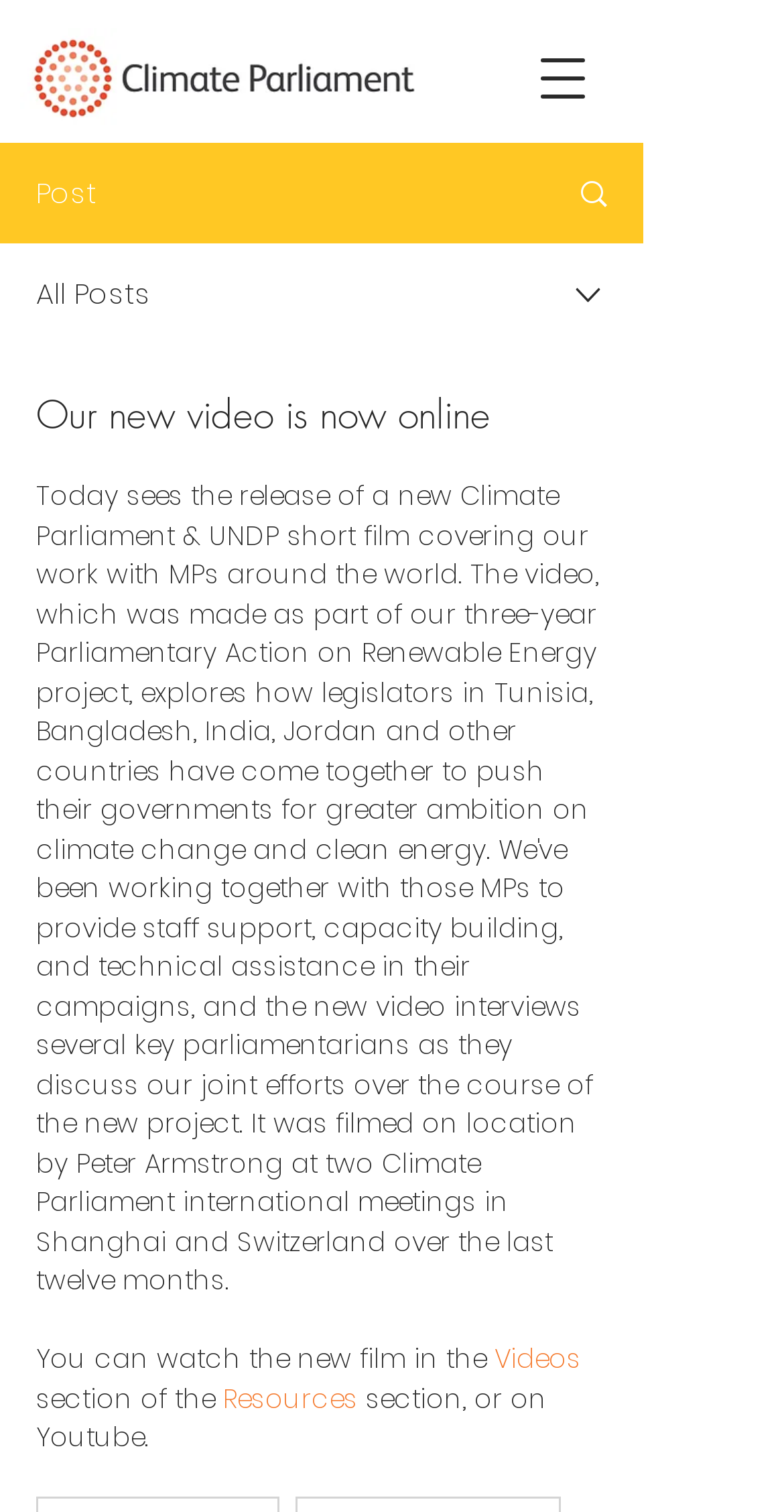Describe all the key features of the webpage in detail.

The webpage is about Climate Parliament and UNDP's new short film release. At the top right corner, there is a button to open a navigation menu. On the top left, there is a logo of Climate Parliament, accompanied by a "Post" label and a link to "All Posts". Below the logo, there is a combobox that allows users to select options.

The main content of the webpage is an article with a heading "Our new video is now online". The article announces the release of a new film, which can be watched in the "Videos" section of the webpage or on YouTube. There is also a link to the "Resources" section.

There are two images on the webpage, one being the Climate Parliament logo and the other being an icon for the link to "All Posts". The layout is organized, with clear headings and concise text, making it easy to navigate and understand the content.